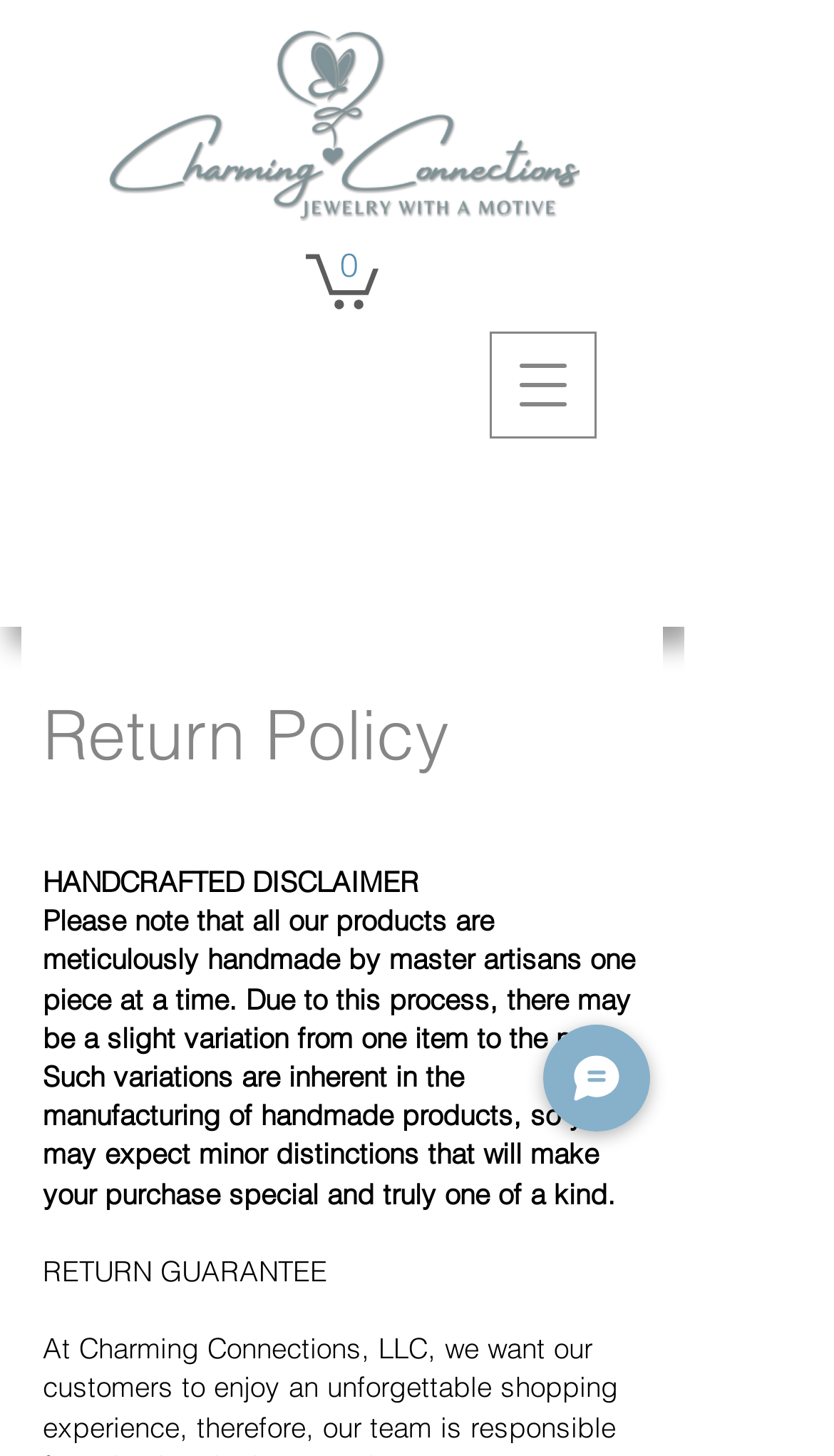What is the manufacturing process of the products?
Look at the screenshot and provide an in-depth answer.

The text 'HANDCRAFTED DISCLAIMER' and the description that follows suggest that the products are meticulously handmade by master artisans, which implies a high level of craftsmanship and attention to detail.